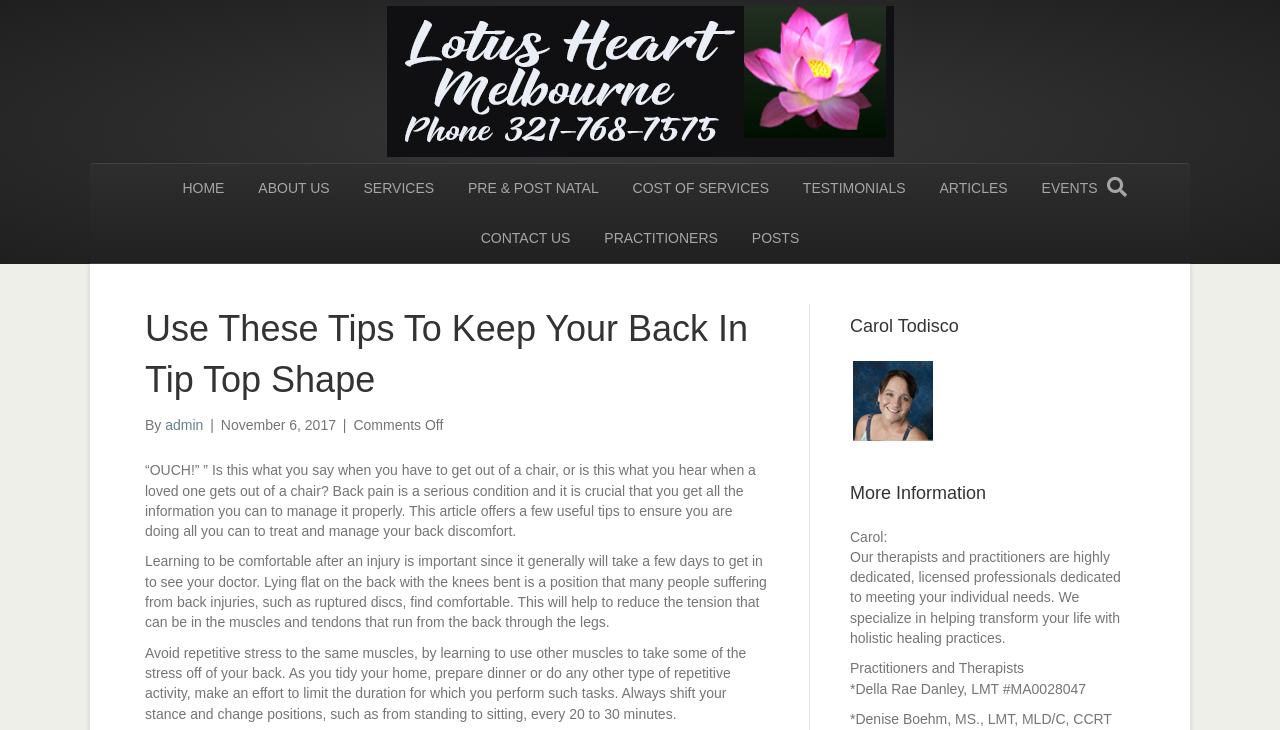How often should one shift their stance and change positions?
From the details in the image, provide a complete and detailed answer to the question.

According to the article, it is recommended to shift one's stance and change positions every 20 to 30 minutes to avoid repetitive stress to the same muscles and reduce back discomfort.